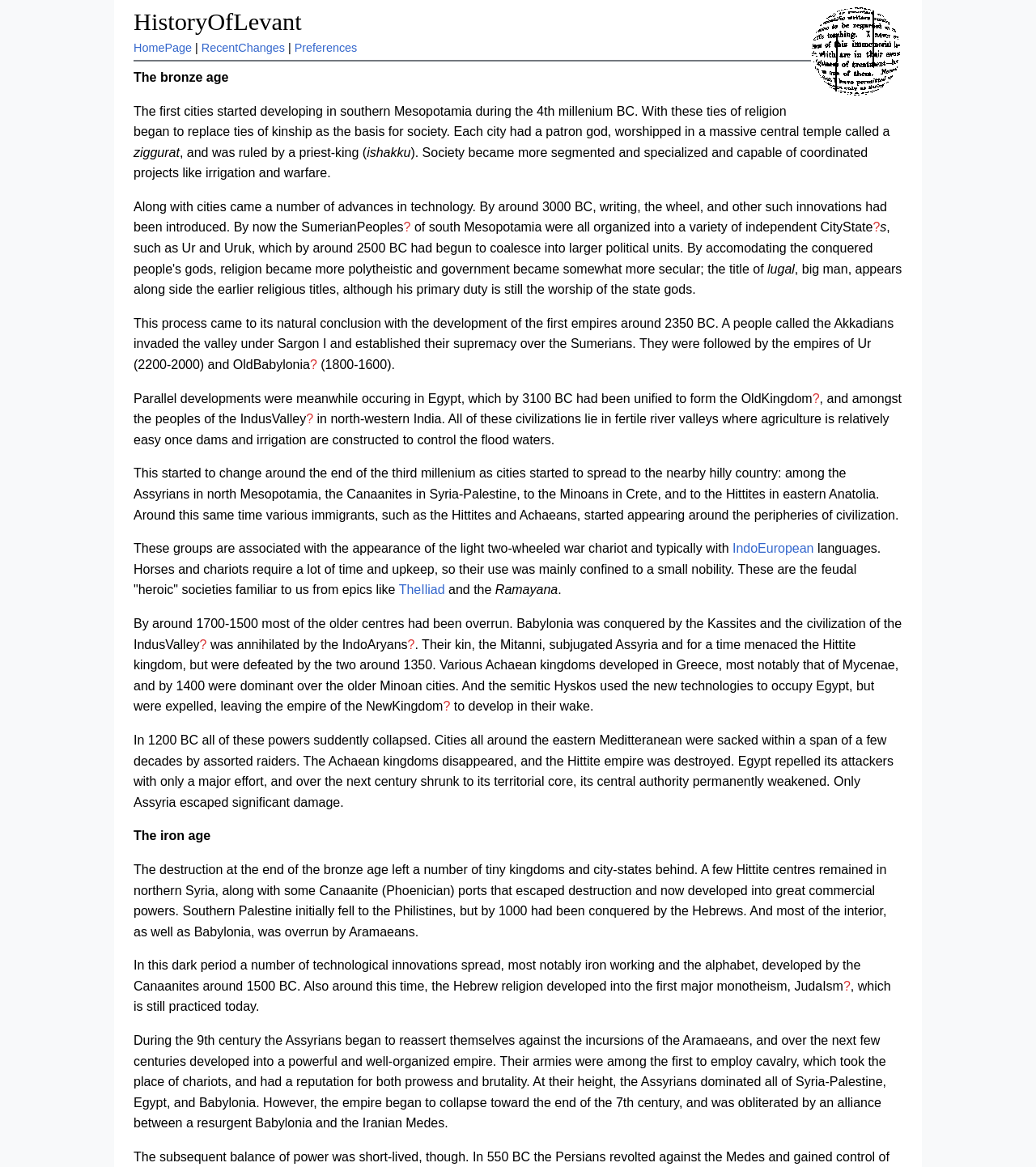What is the significance of the year 3100 BC in this context?
Using the image, respond with a single word or phrase.

Unification of Egypt